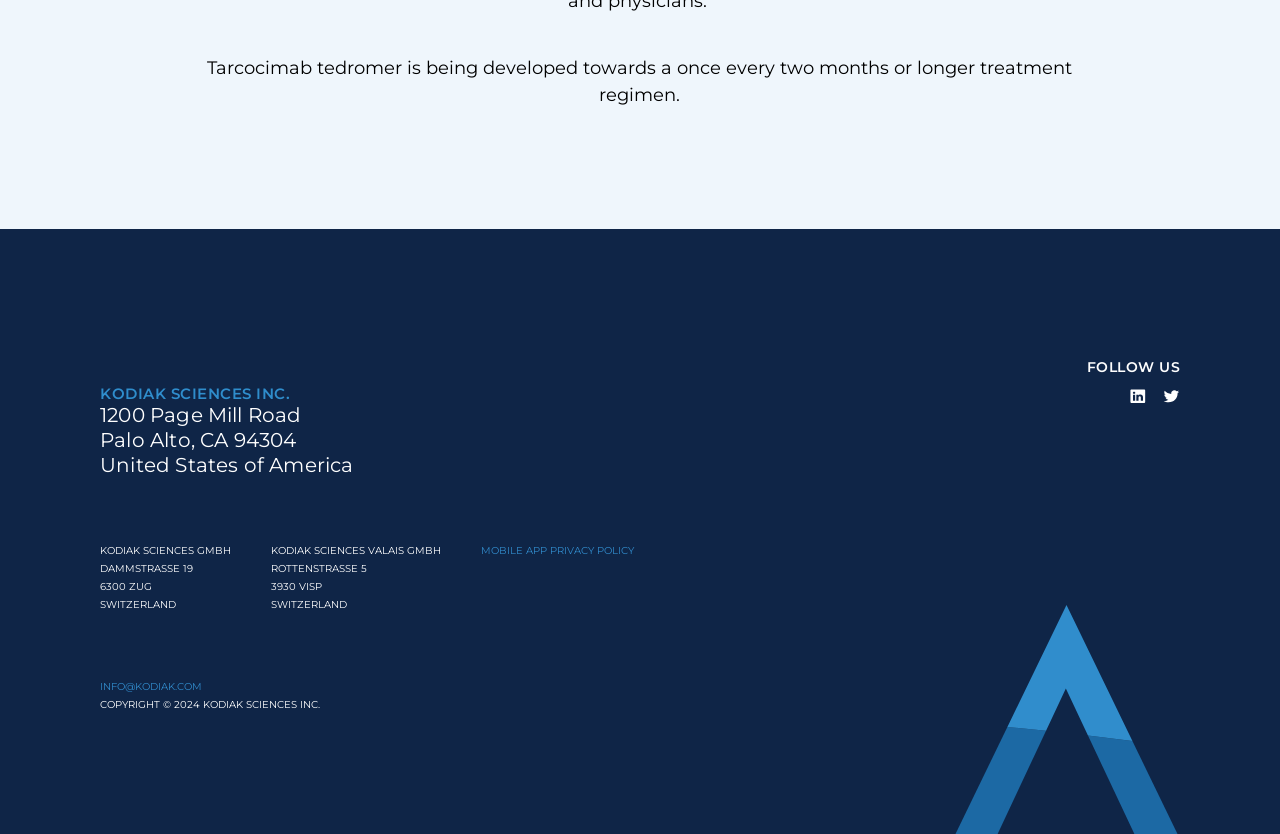Examine the image and give a thorough answer to the following question:
What is the address of KODIAK SCIENCES INC. in the United States?

The address can be found in the static text elements on the page, which list the company's addresses in different countries. The address in the United States is '1200 Page Mill Road, Palo Alto, CA 94304'.